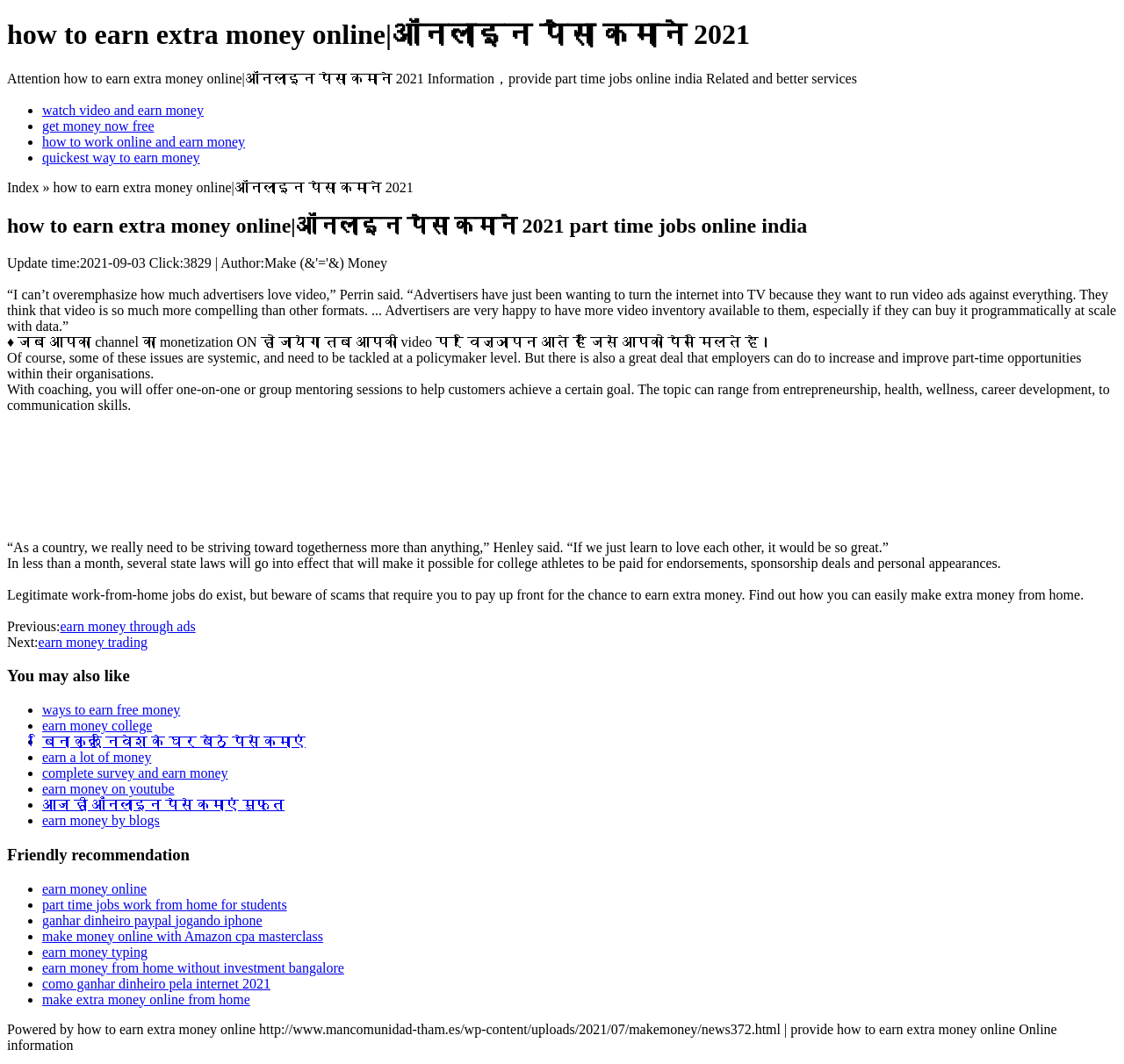Locate the bounding box coordinates of the area where you should click to accomplish the instruction: "click earn money through ads".

[0.053, 0.581, 0.174, 0.595]